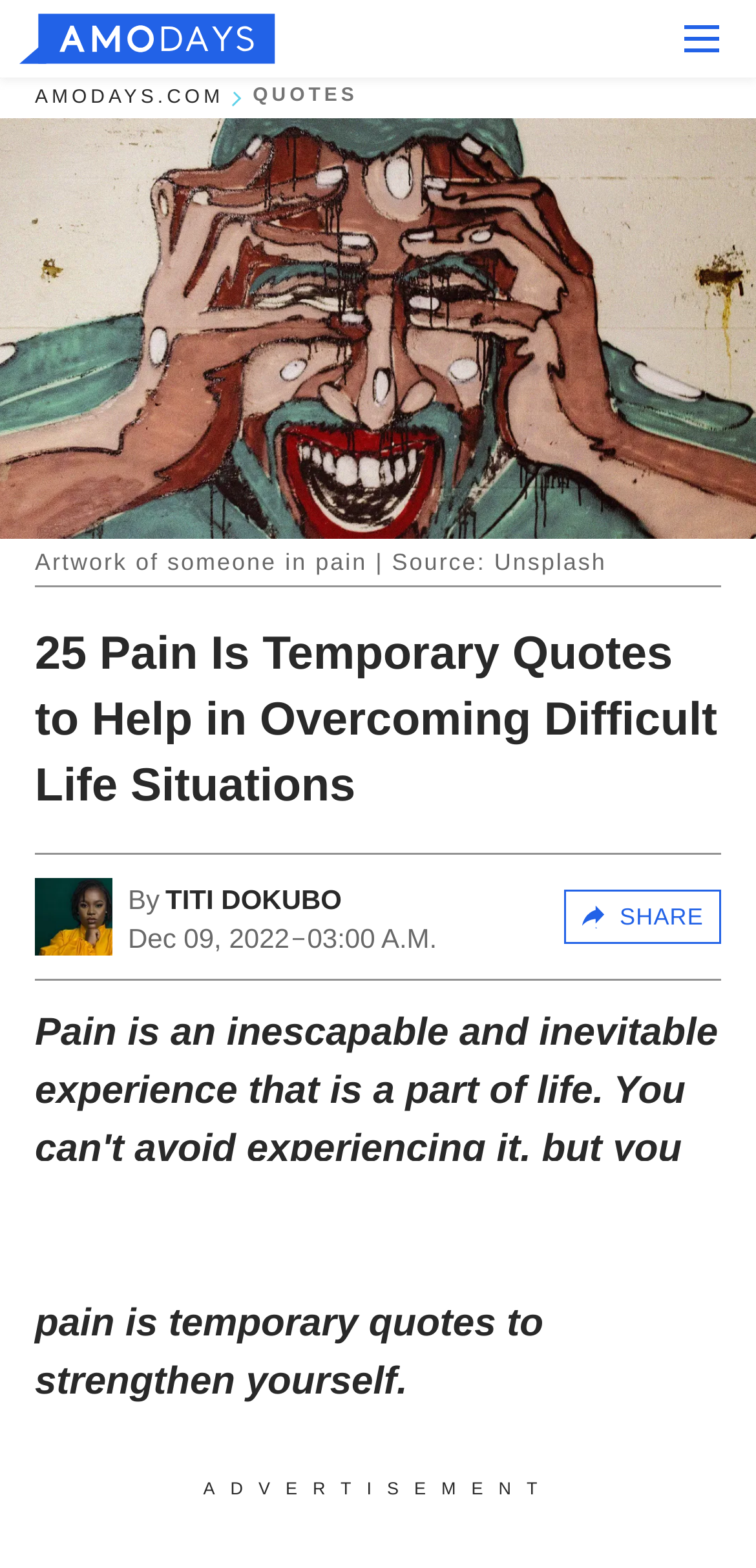Identify the bounding box coordinates for the UI element mentioned here: "Quotes". Provide the coordinates as four float values between 0 and 1, i.e., [left, top, right, bottom].

[0.332, 0.049, 0.473, 0.075]